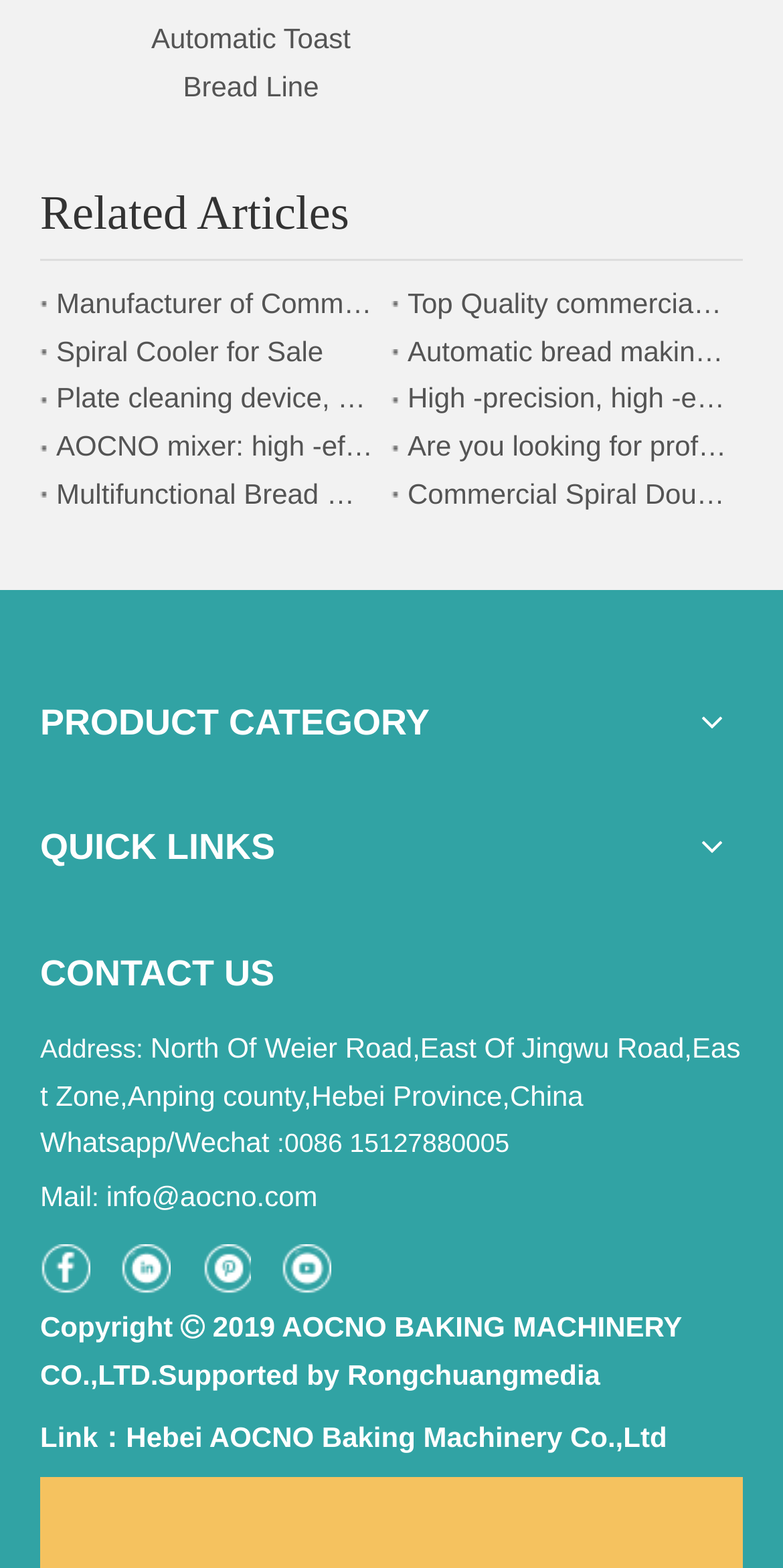Pinpoint the bounding box coordinates of the clickable area necessary to execute the following instruction: "Follow AOCNO on Facebook". The coordinates should be given as four float numbers between 0 and 1, namely [left, top, right, bottom].

[0.051, 0.794, 0.115, 0.826]